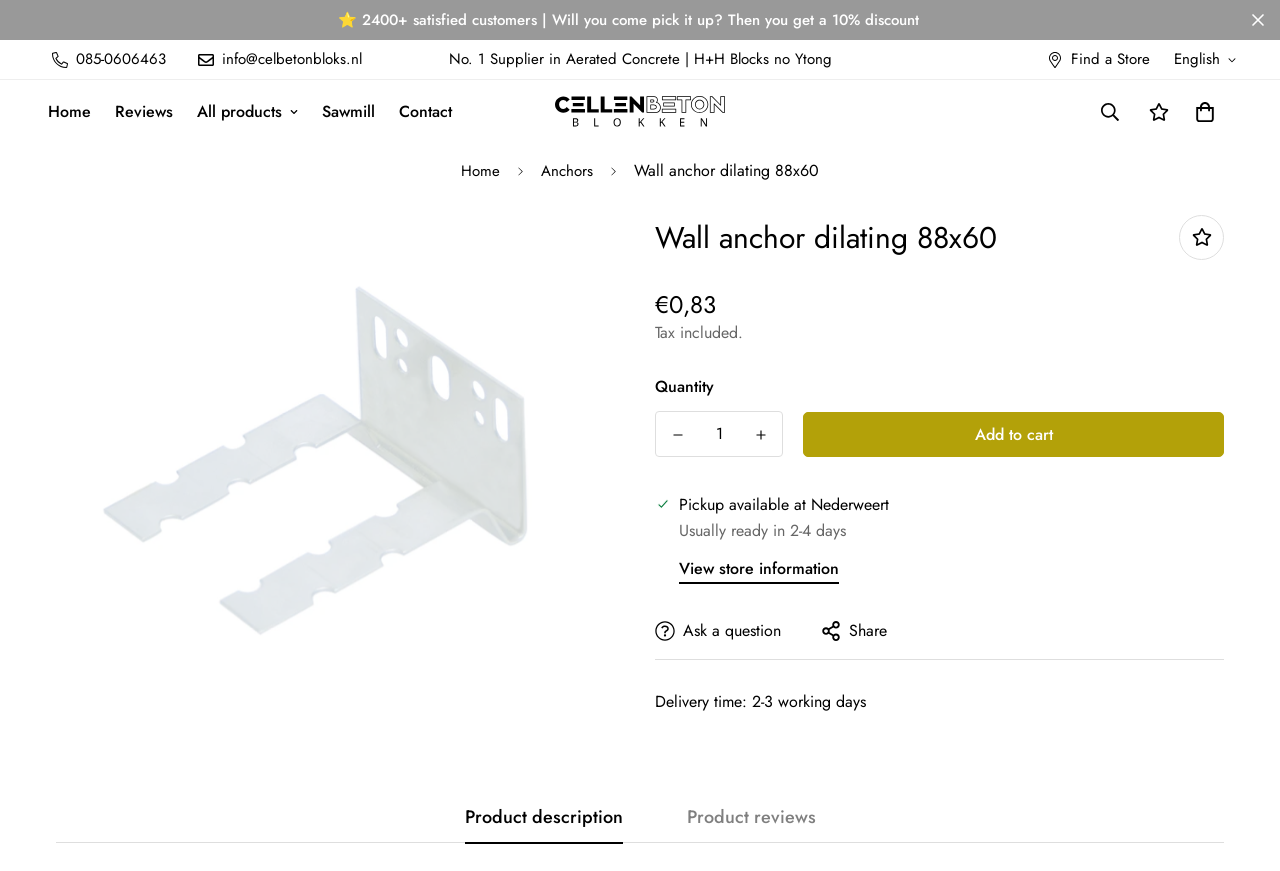Provide the bounding box coordinates of the UI element that matches the description: "Add to cart".

[0.627, 0.473, 0.956, 0.525]